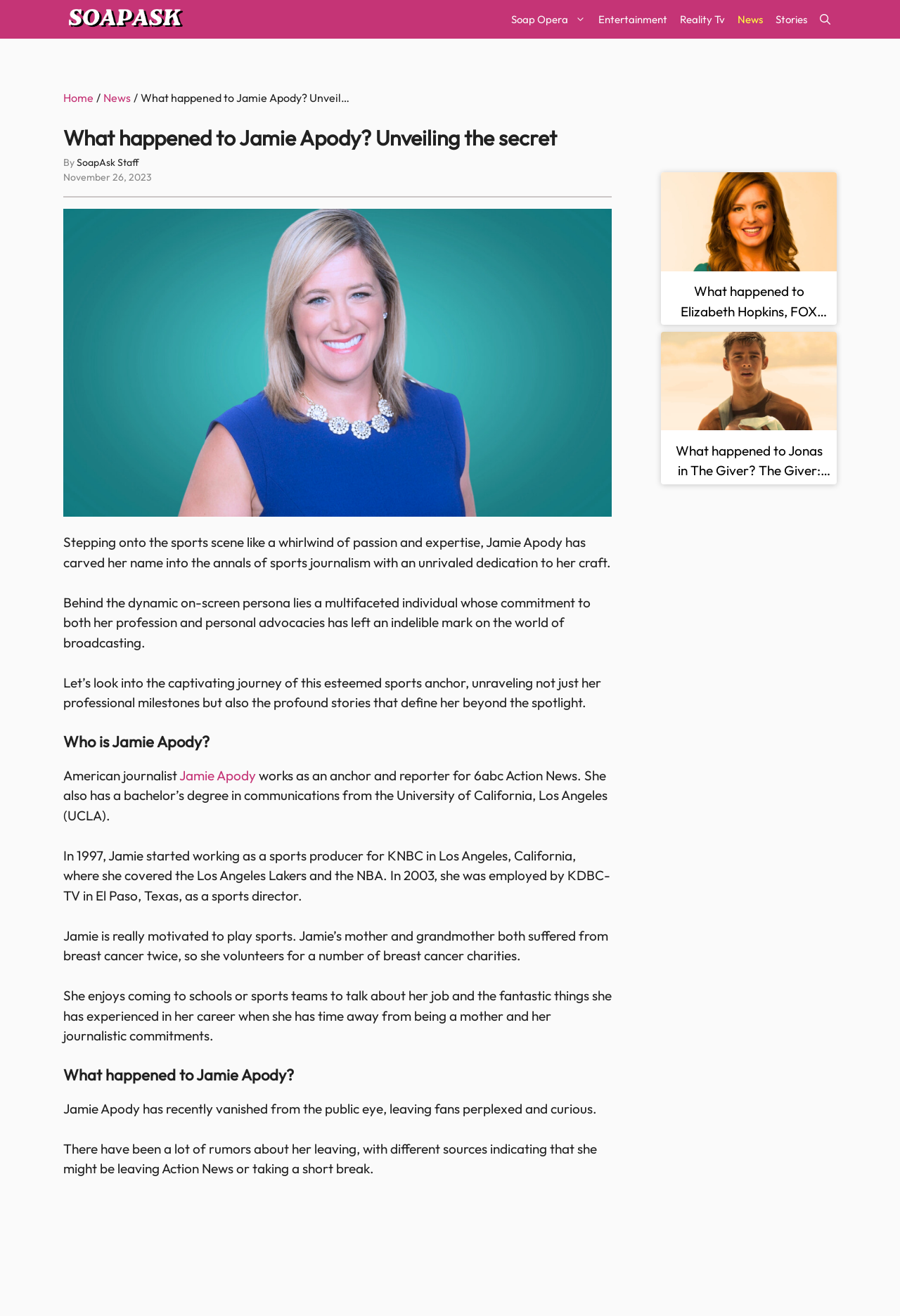Pinpoint the bounding box coordinates of the element that must be clicked to accomplish the following instruction: "Open the search bar". The coordinates should be in the format of four float numbers between 0 and 1, i.e., [left, top, right, bottom].

[0.904, 0.0, 0.93, 0.029]